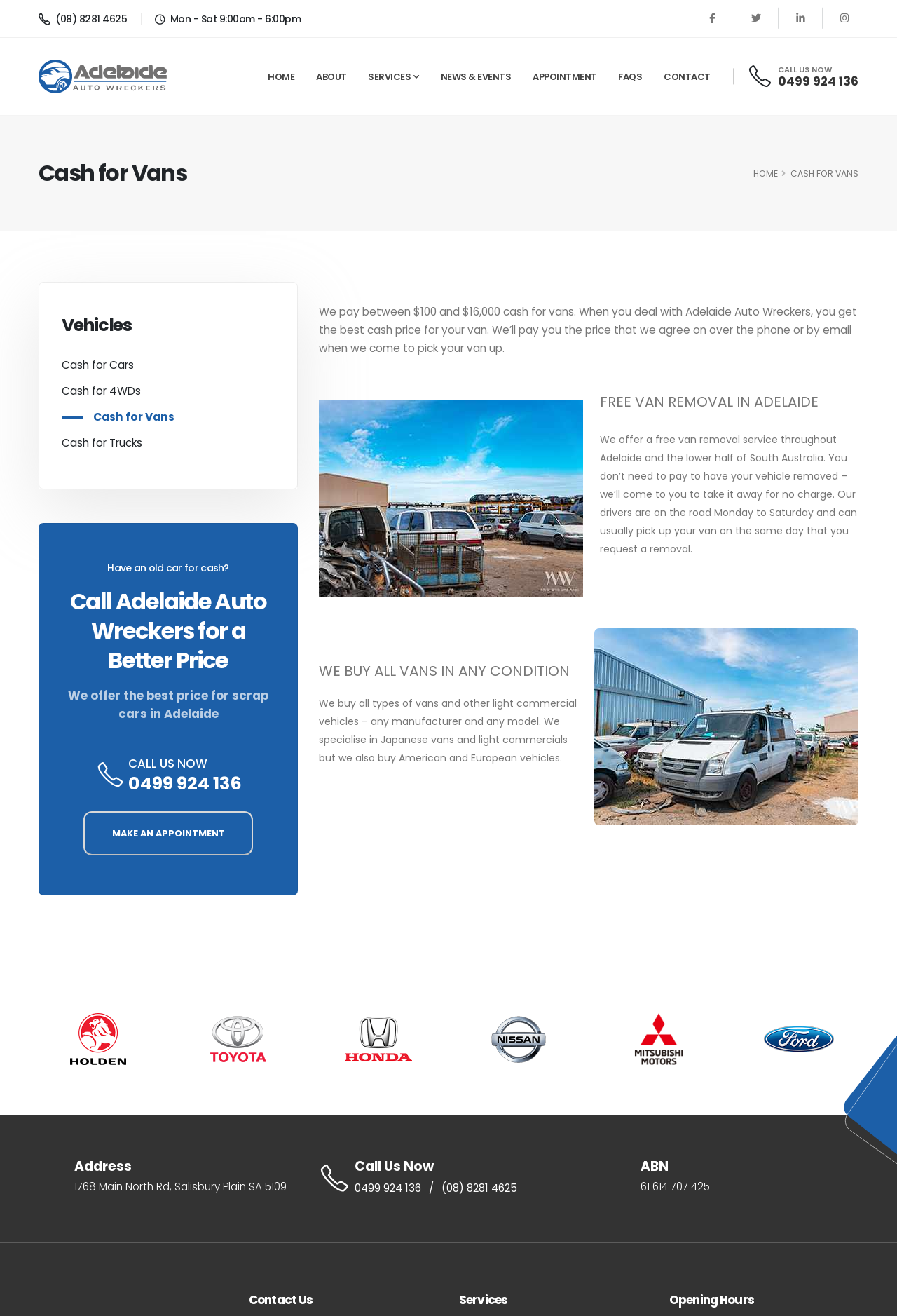What is the benefit of using Adelaide Auto Wreckers' van removal service?
Using the image provided, answer with just one word or phrase.

It's free